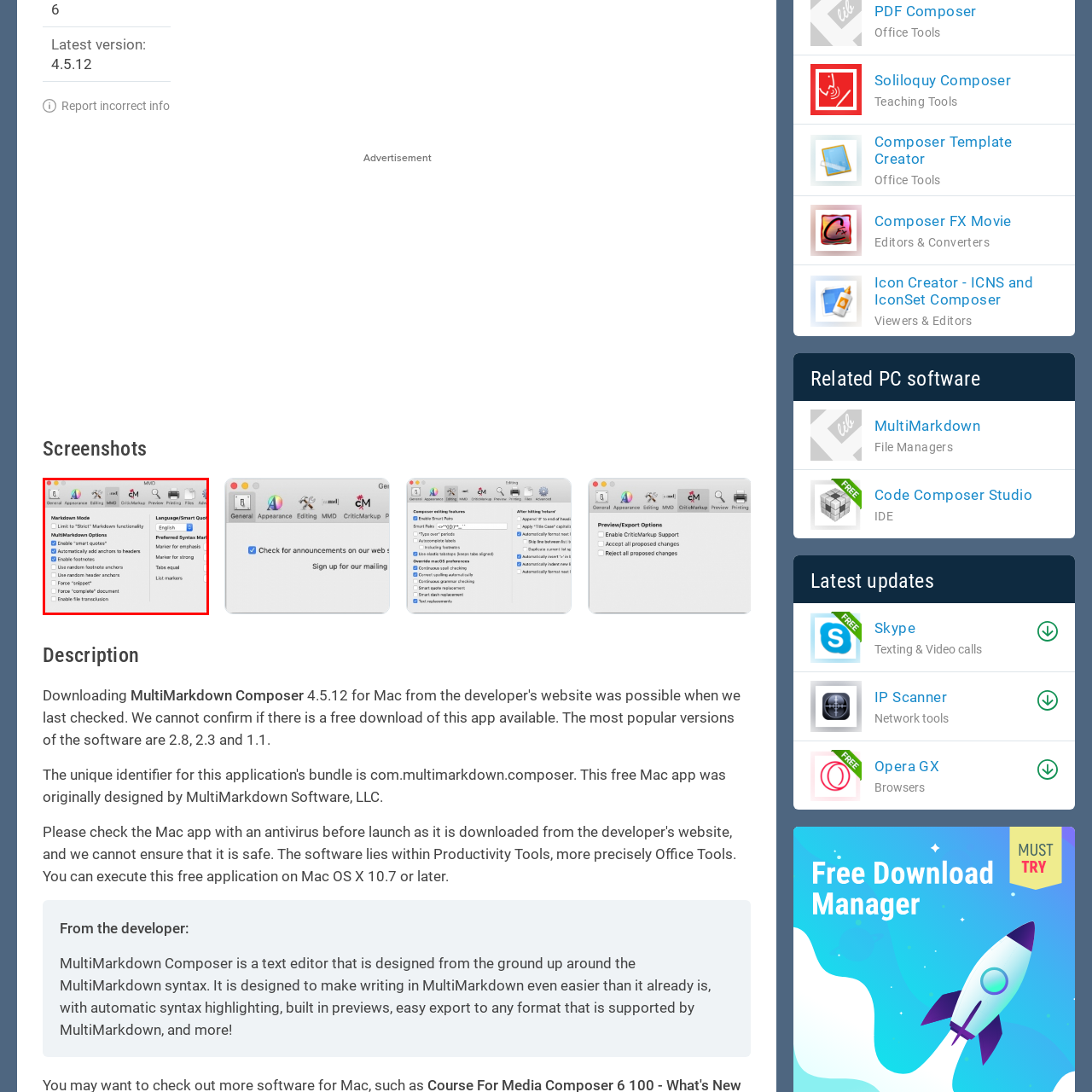Check the highlighted part in pink, What is the current language selected for smart quotes? 
Use a single word or phrase for your answer.

English